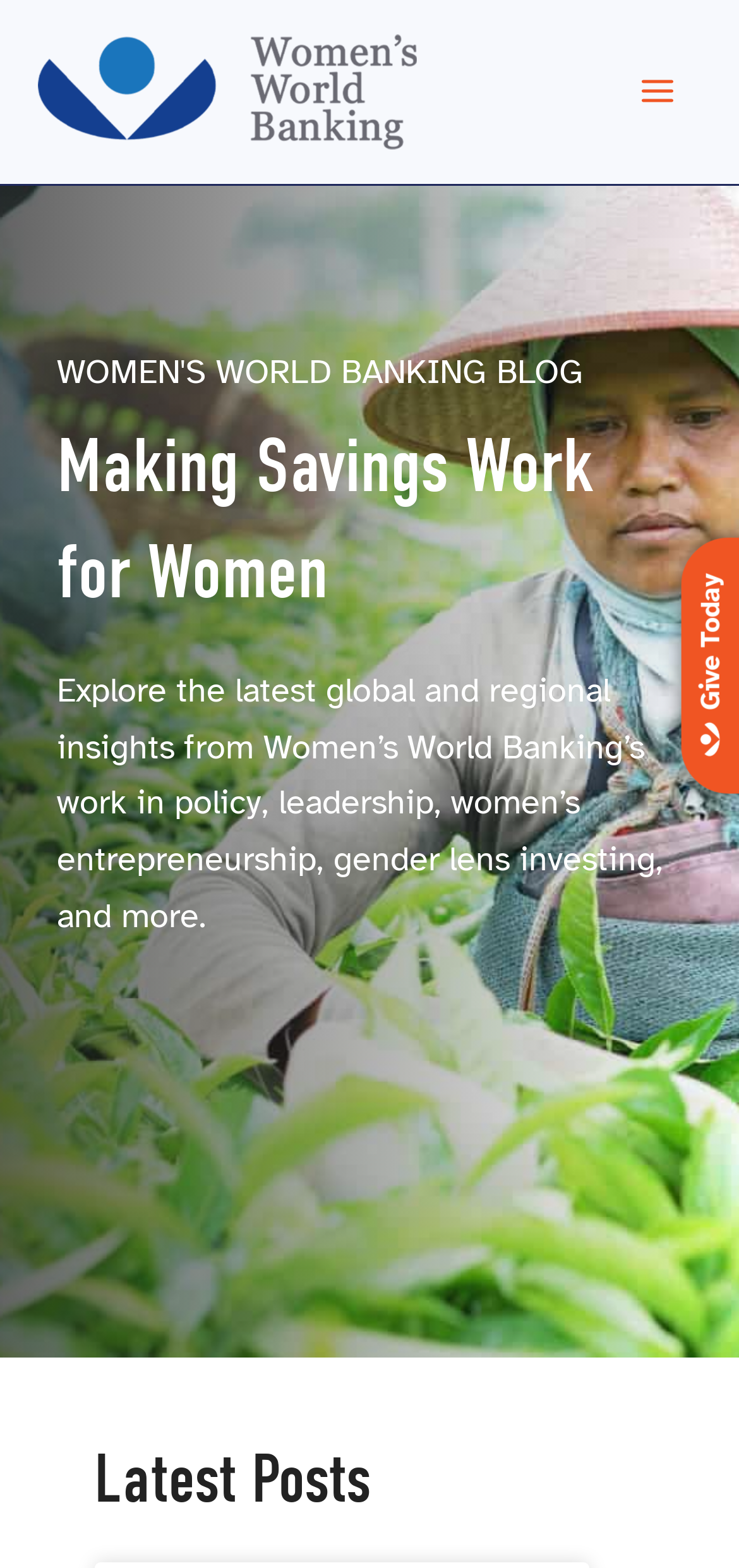Please find the bounding box for the UI component described as follows: "Main Menu".

[0.828, 0.03, 0.949, 0.087]